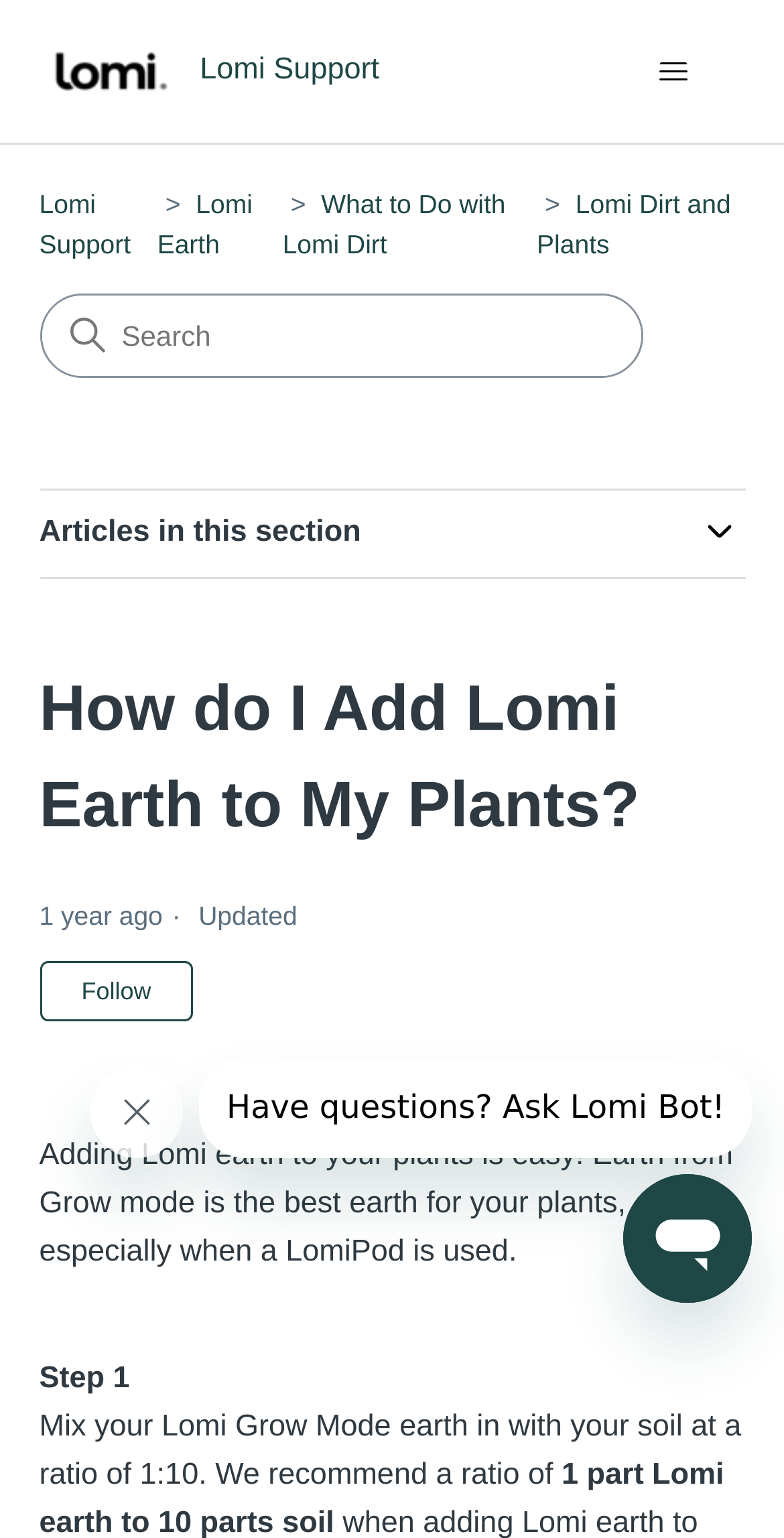Show the bounding box coordinates of the element that should be clicked to complete the task: "Follow Article".

[0.05, 0.624, 0.247, 0.664]